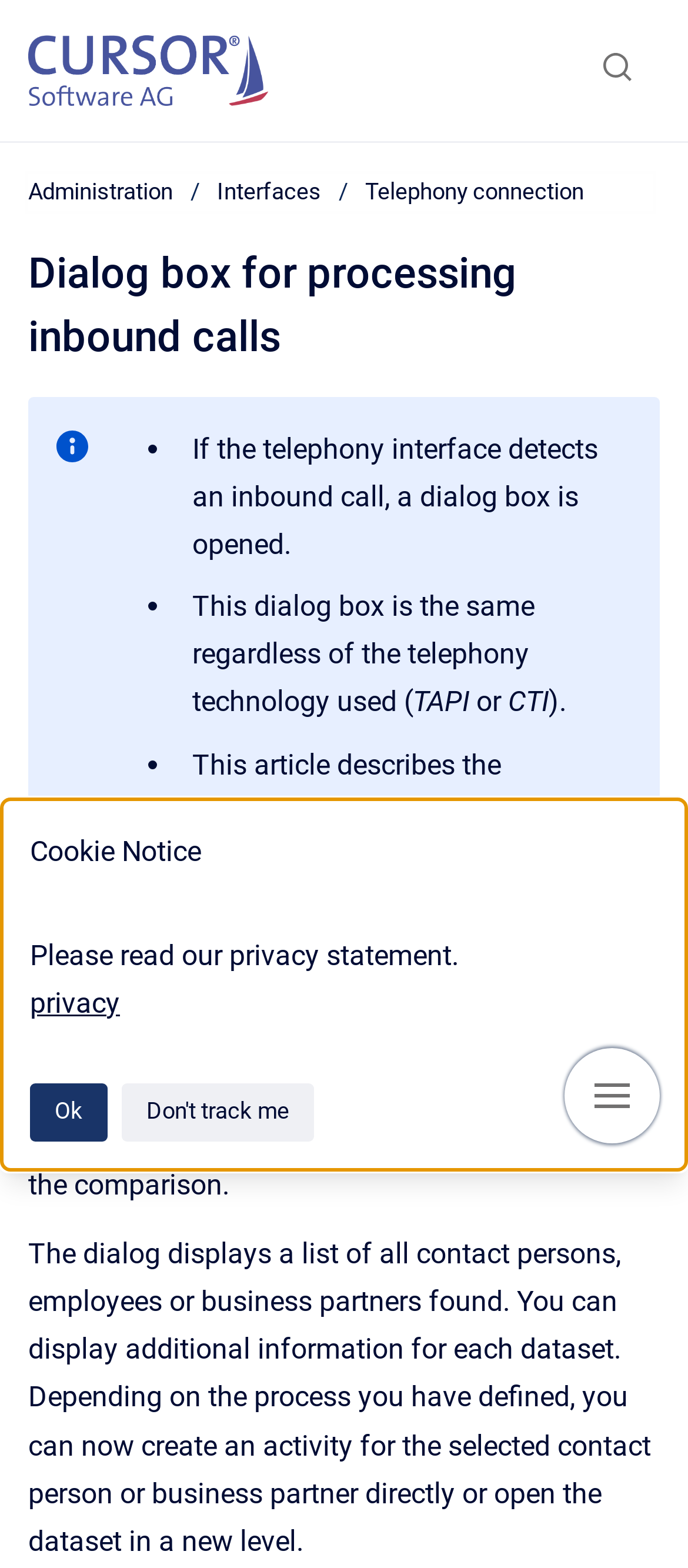Provide the bounding box coordinates, formatted as (top-left x, top-left y, bottom-right x, bottom-right y), with all values being floating point numbers between 0 and 1. Identify the bounding box of the UI element that matches the description: aria-label="Show navigation"

[0.821, 0.668, 0.959, 0.729]